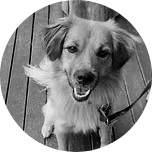Provide a short, one-word or phrase answer to the question below:
What is the dog sitting on?

Wooden surface